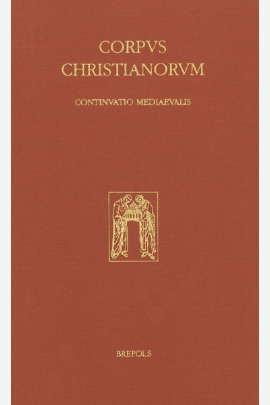Give a one-word or short phrase answer to this question: 
What is the focus of the book?

medieval studies